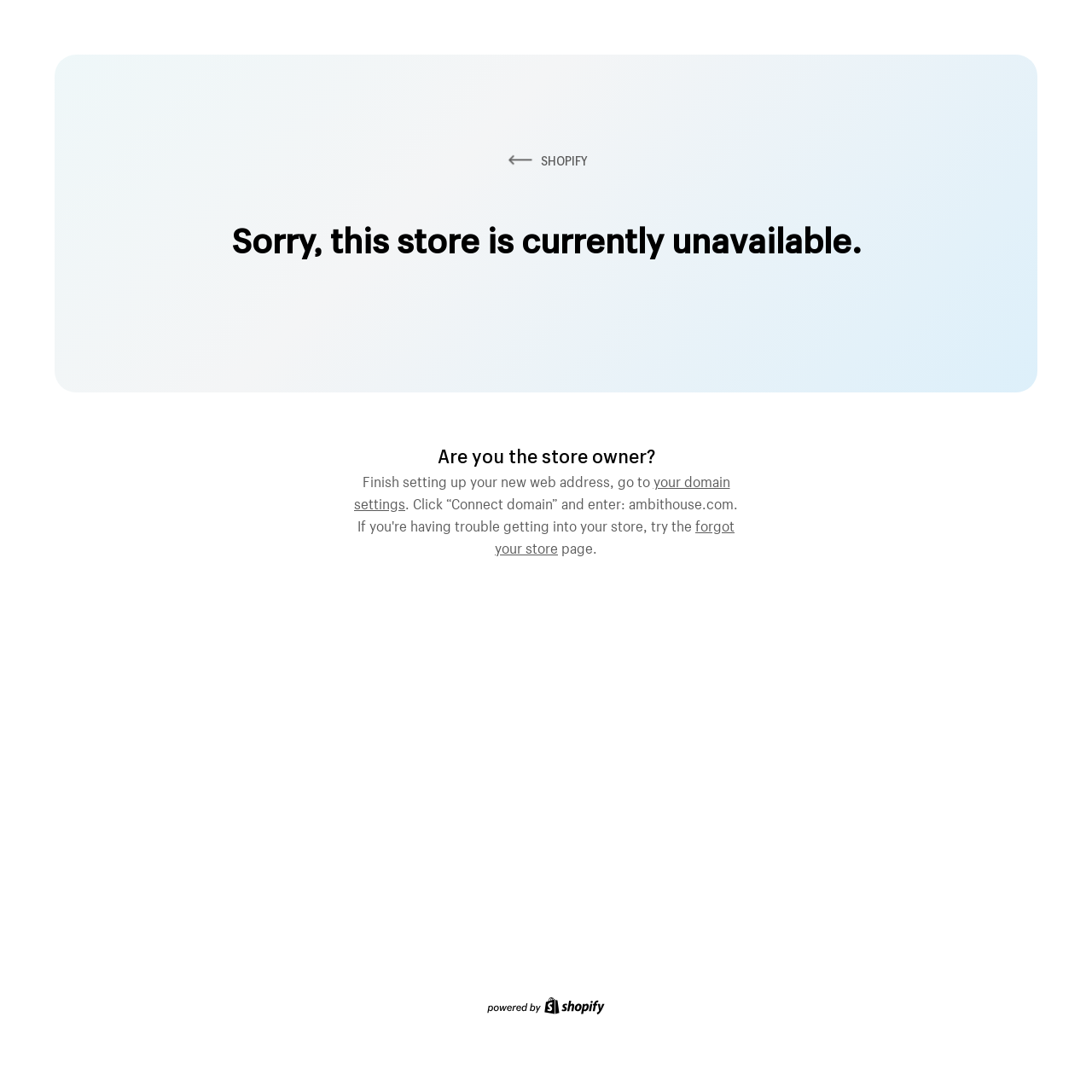What is the domain name mentioned?
Look at the screenshot and respond with a single word or phrase.

ambithouse.com